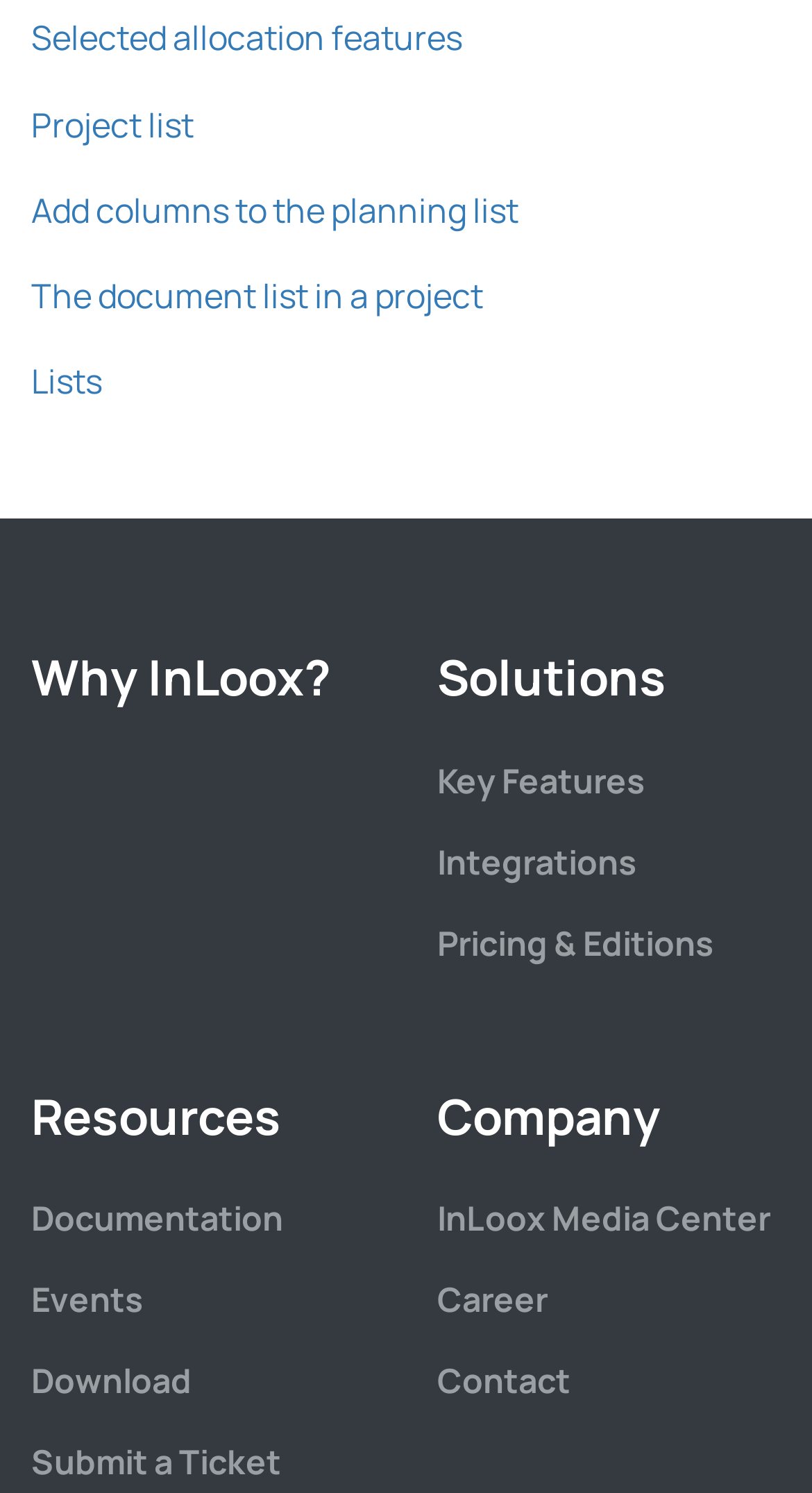Provide the bounding box coordinates of the section that needs to be clicked to accomplish the following instruction: "Submit a ticket."

[0.038, 0.964, 0.346, 0.995]